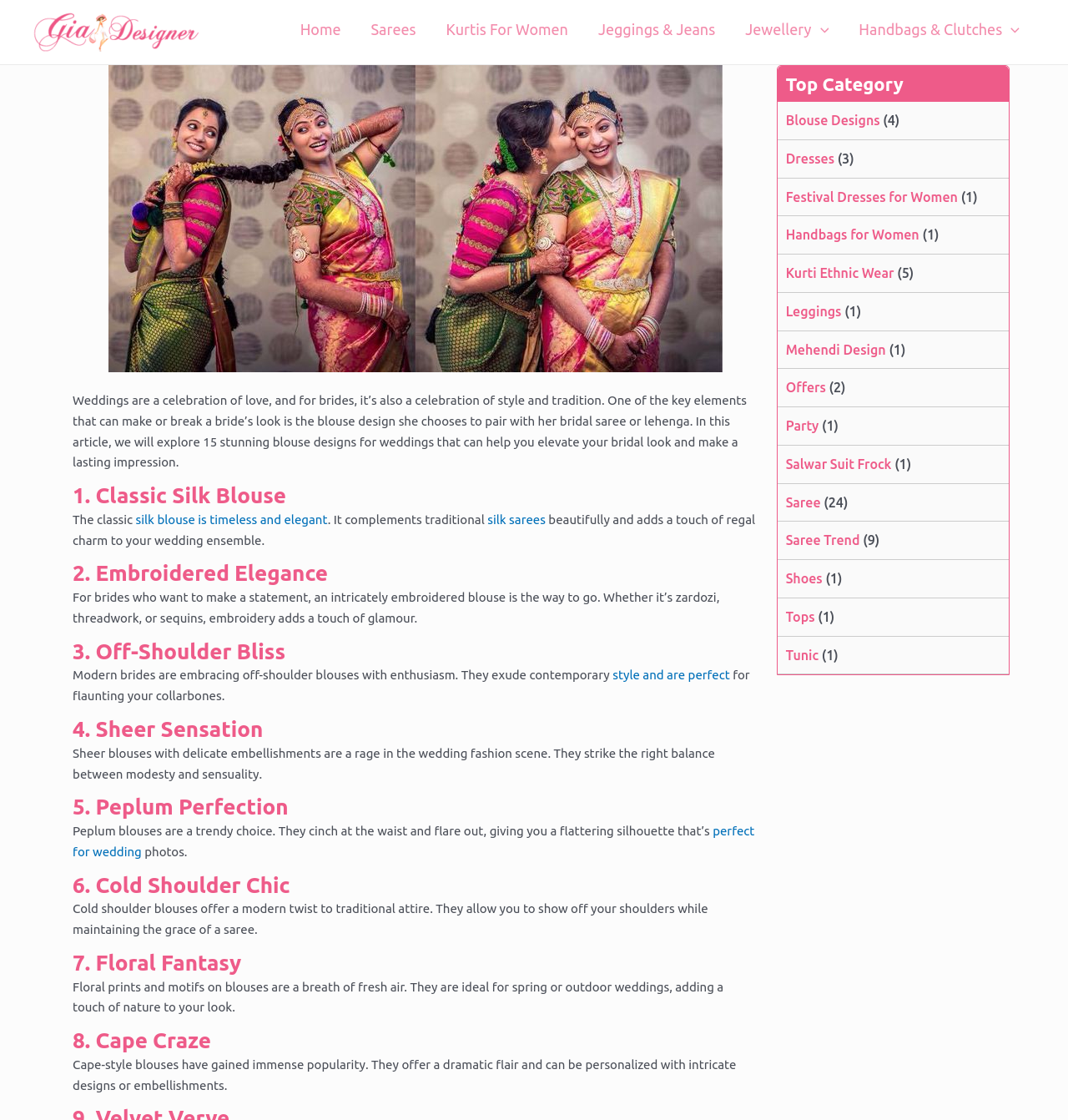Please find the bounding box coordinates in the format (top-left x, top-left y, bottom-right x, bottom-right y) for the given element description. Ensure the coordinates are floating point numbers between 0 and 1. Description: Shoes

[0.736, 0.51, 0.77, 0.523]